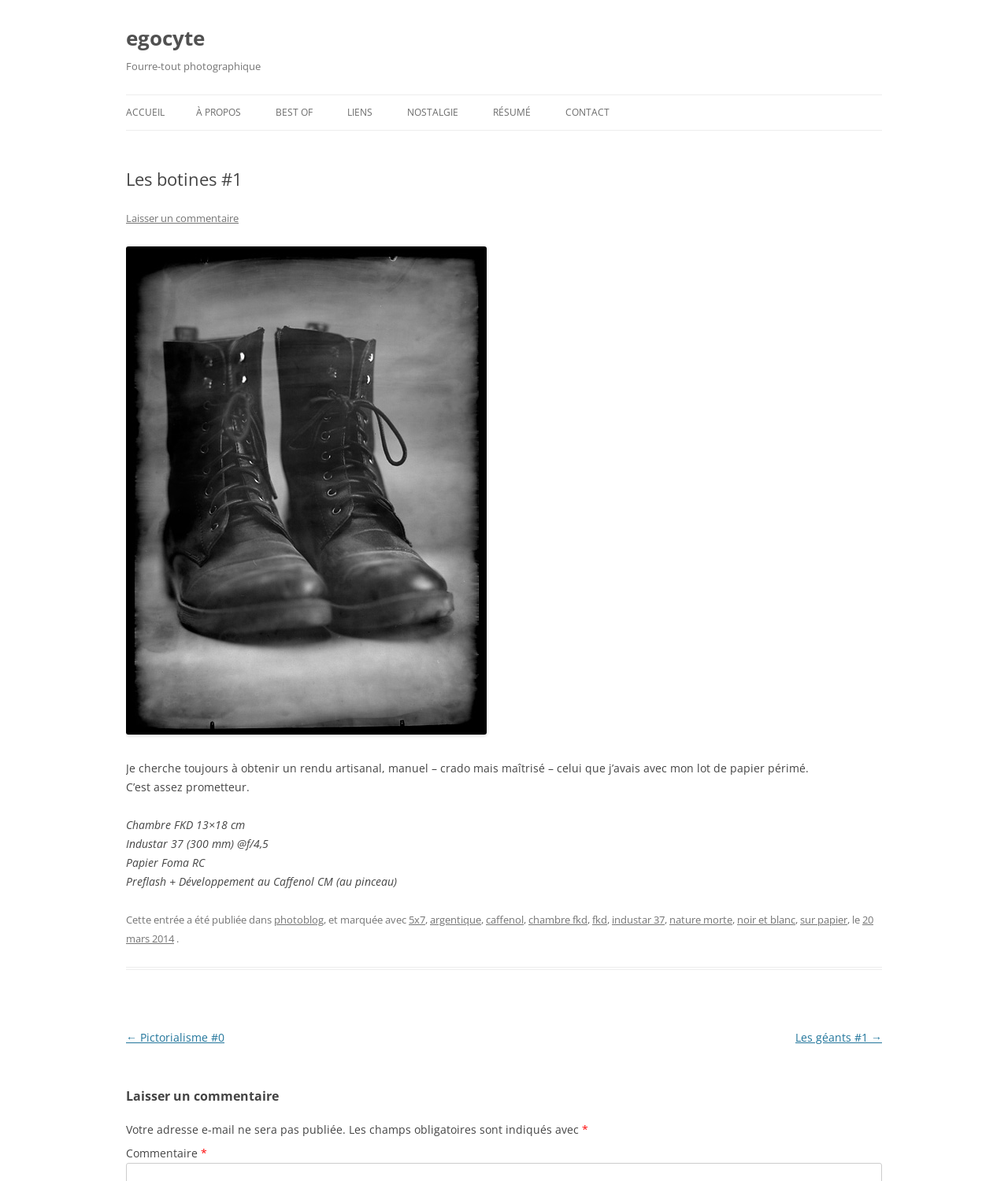Pinpoint the bounding box coordinates of the element that must be clicked to accomplish the following instruction: "Click on the '← Pictorialisme #0' link". The coordinates should be in the format of four float numbers between 0 and 1, i.e., [left, top, right, bottom].

[0.125, 0.872, 0.223, 0.884]